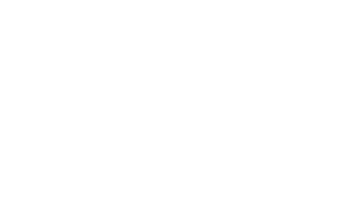Offer a detailed explanation of the image and its components.

The image showcases a vibrant and engaging logo representing "Season Coffee, Bar and Kitchen," a new establishment set to open in Southport. This stylish coffee shop aims to provide a unique experience with its specialty coffees, craft beers, and a menu filled with delicious food offerings. The establishment's branding is visually appealing, encompassing elements that suggest a modern and inviting atmosphere. With its promise of quality and community focus, Season Coffee, Bar and Kitchen is poised to become a popular destination for both locals and visitors in the heart of Southport.